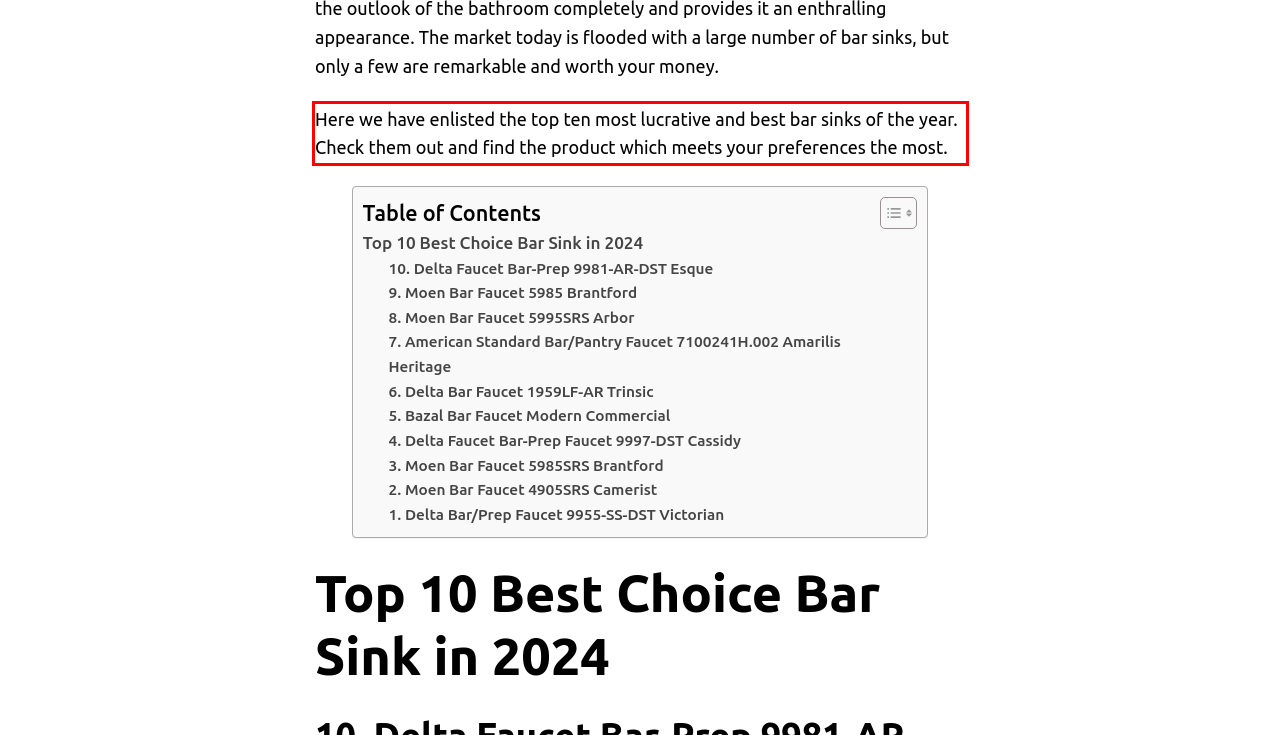Given a screenshot of a webpage with a red bounding box, extract the text content from the UI element inside the red bounding box.

Here we have enlisted the top ten most lucrative and best bar sinks of the year. Check them out and find the product which meets your preferences the most.